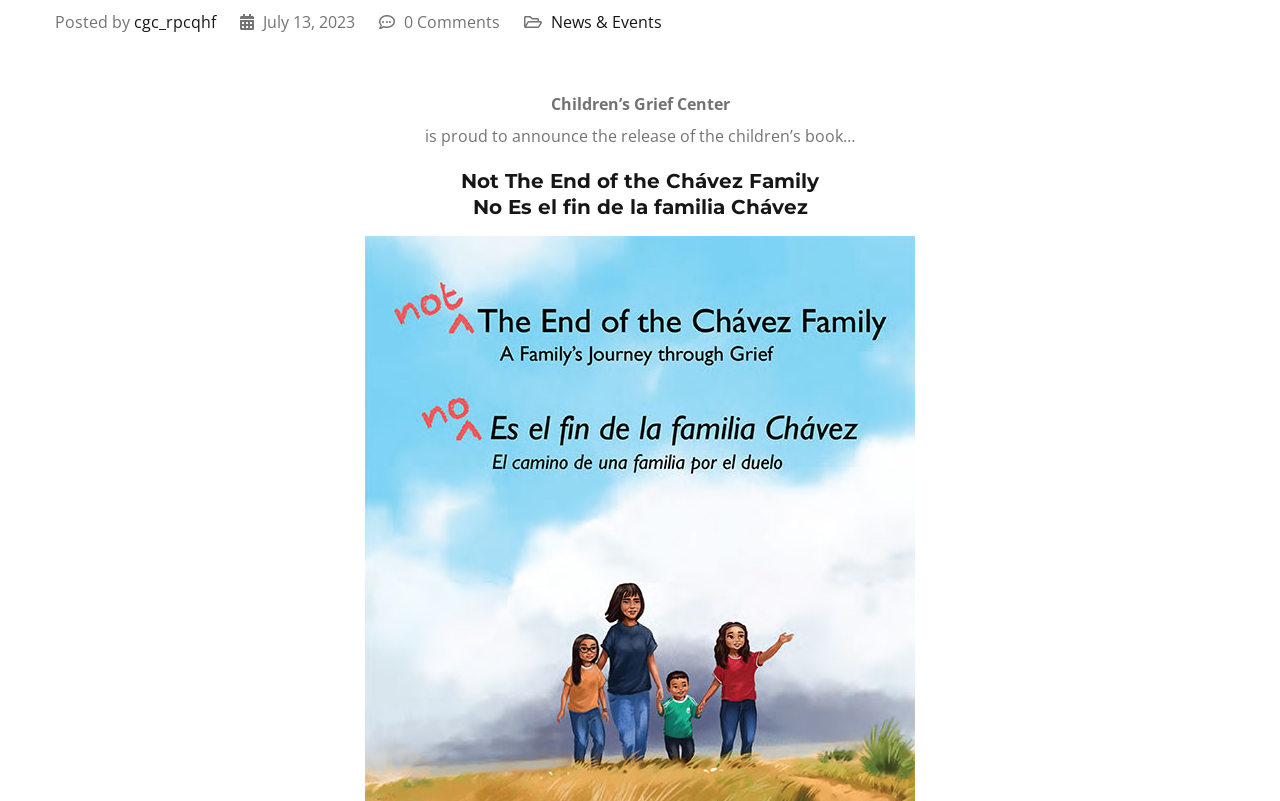Locate the bounding box coordinates for the element described below: "parent_node: Location". The coordinates must be four float values between 0 and 1, formatted as [left, top, right, bottom].

[0.945, 0.712, 0.977, 0.762]